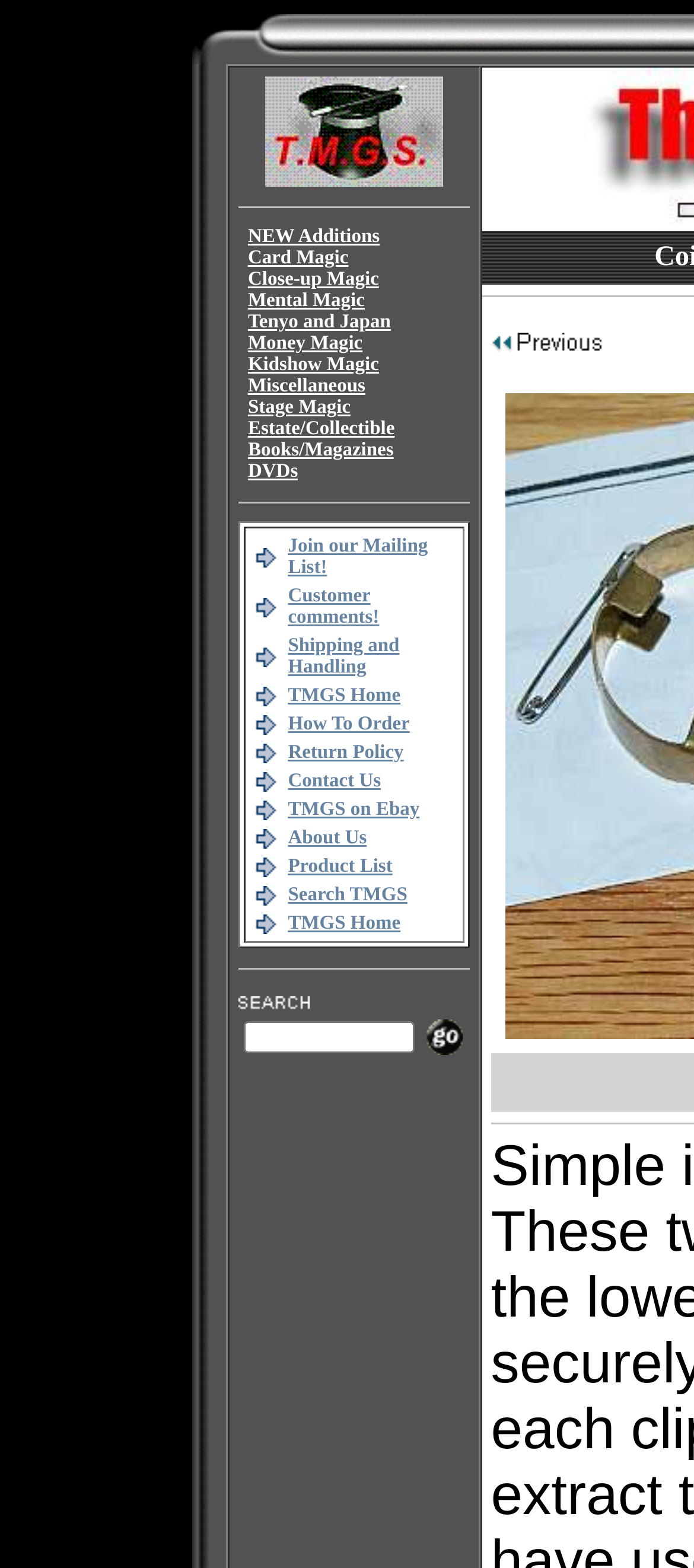Please locate the clickable area by providing the bounding box coordinates to follow this instruction: "Click the 'Customer comments!' link".

[0.415, 0.373, 0.546, 0.401]